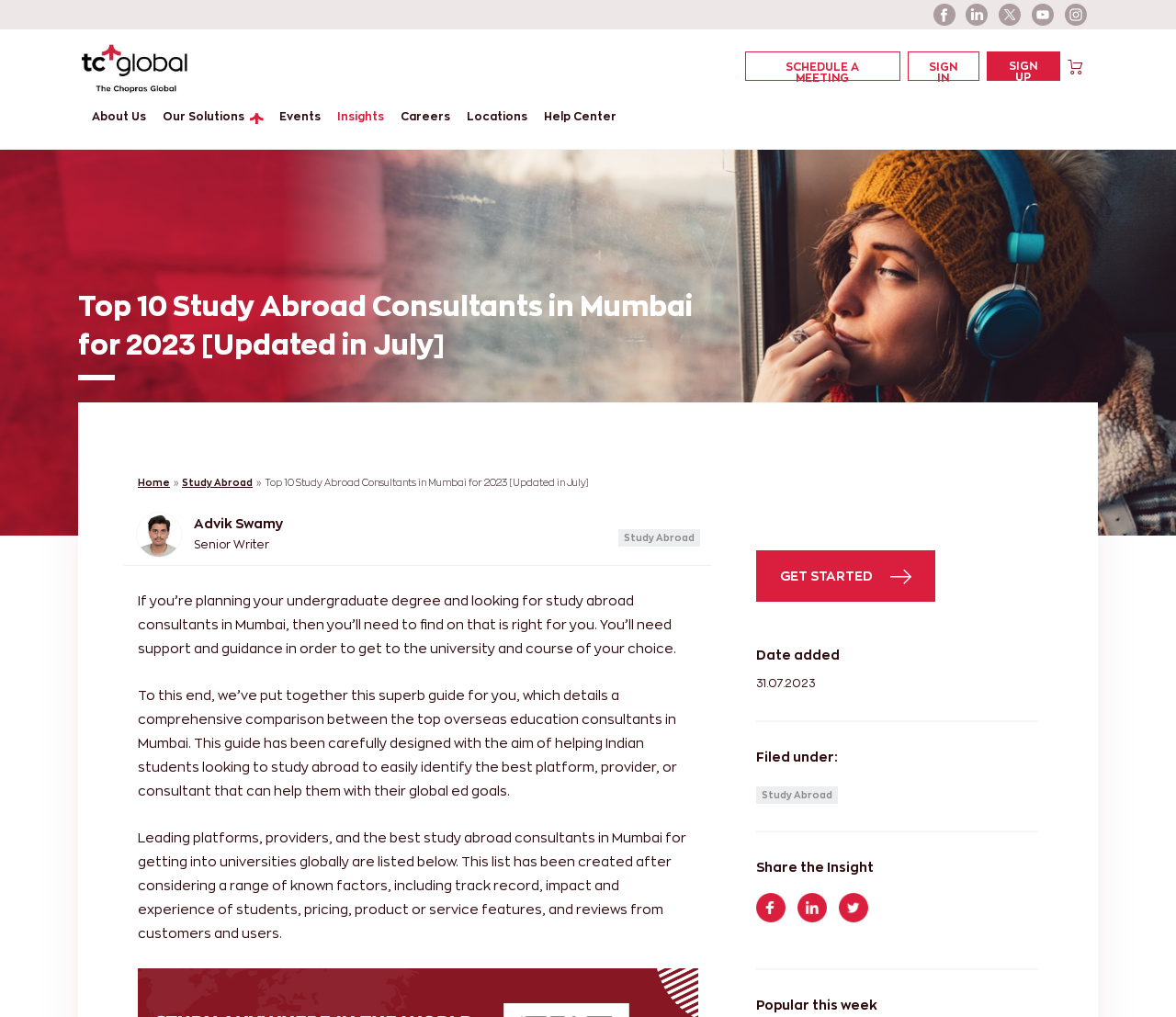Show me the bounding box coordinates of the clickable region to achieve the task as per the instruction: "View the insights on study abroad".

[0.287, 0.092, 0.327, 0.137]